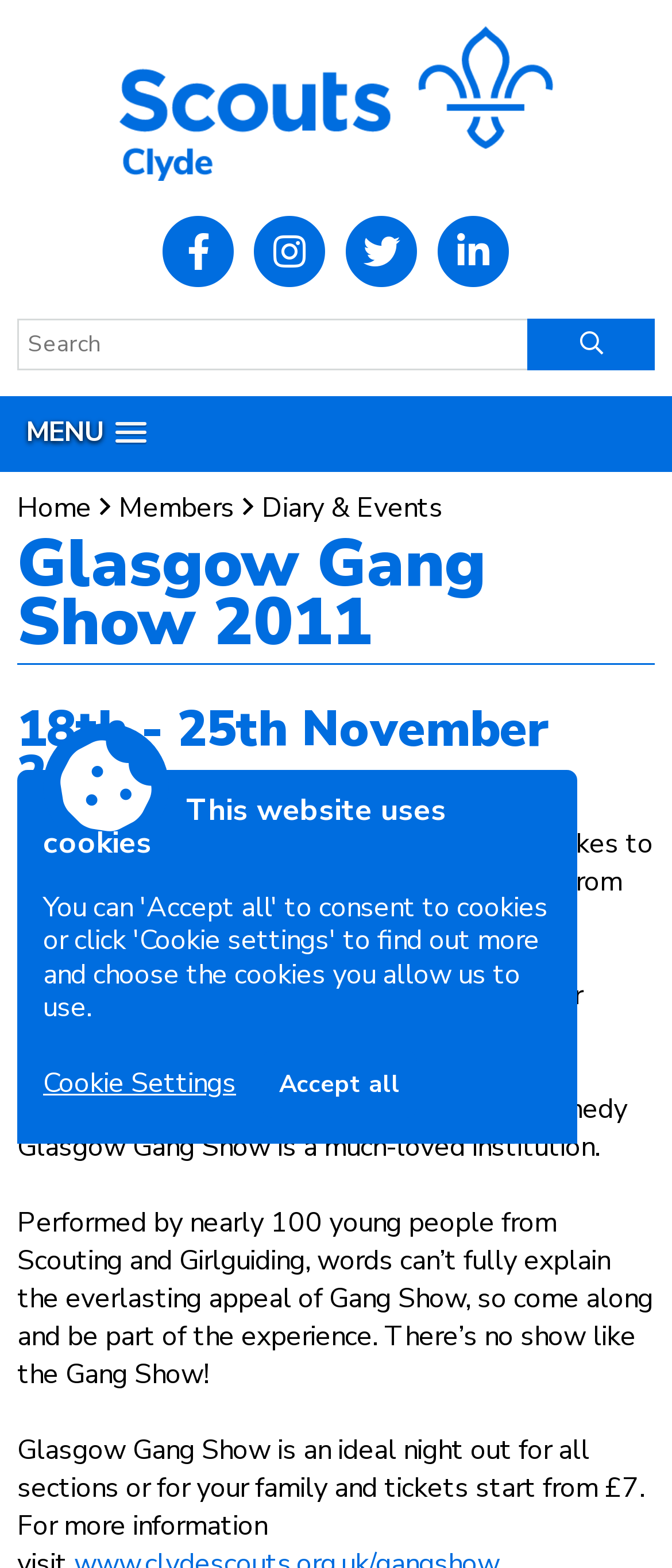Show me the bounding box coordinates of the clickable region to achieve the task as per the instruction: "View related post about bianco e rosso con un volant unità collo bianco".

None